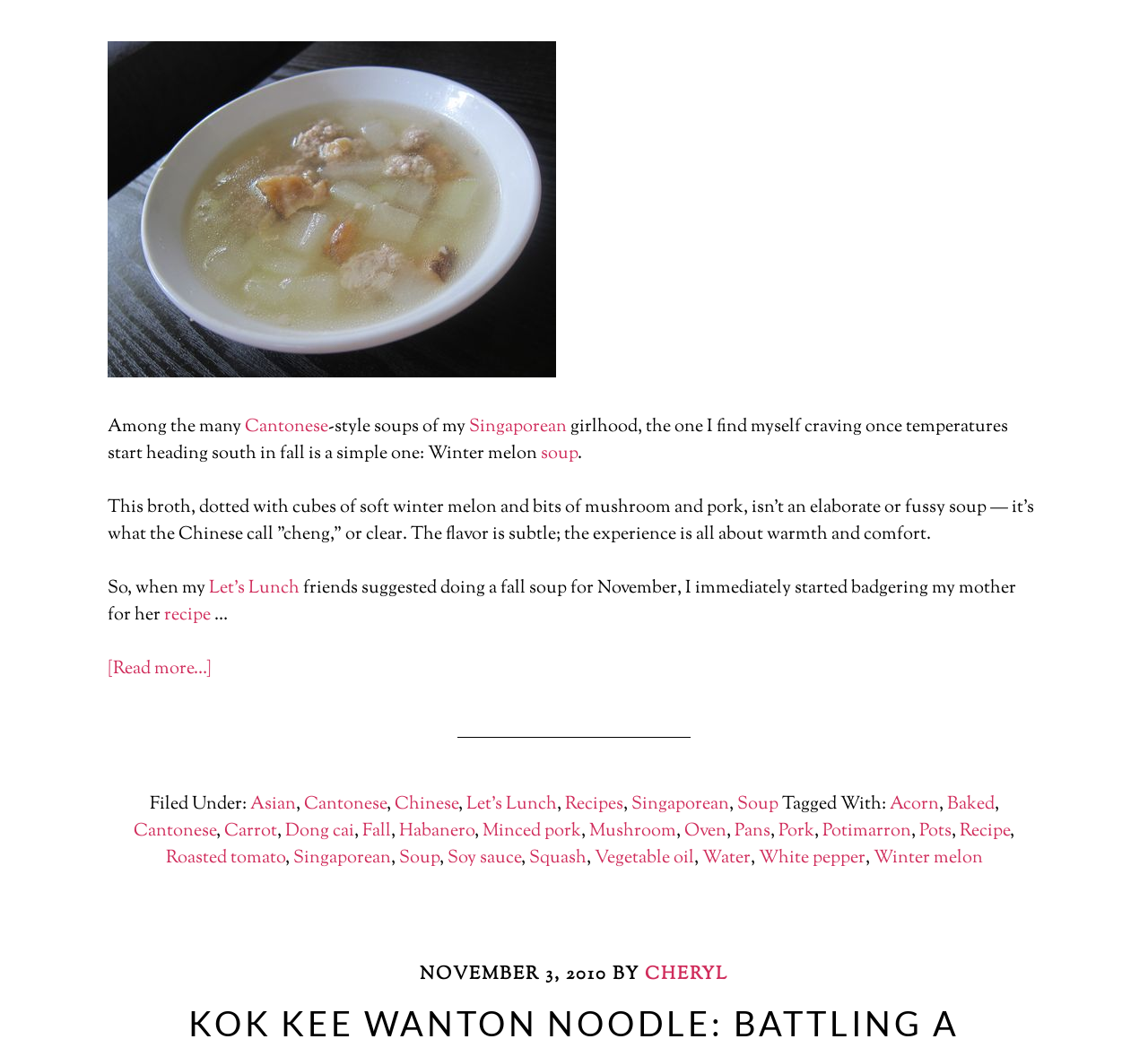What is the category of the recipe mentioned in the article?
Craft a detailed and extensive response to the question.

The article is categorized under 'Recipes' and 'Soup', as indicated by the links at the bottom of the page. The recipe is specifically for a winter melon soup.